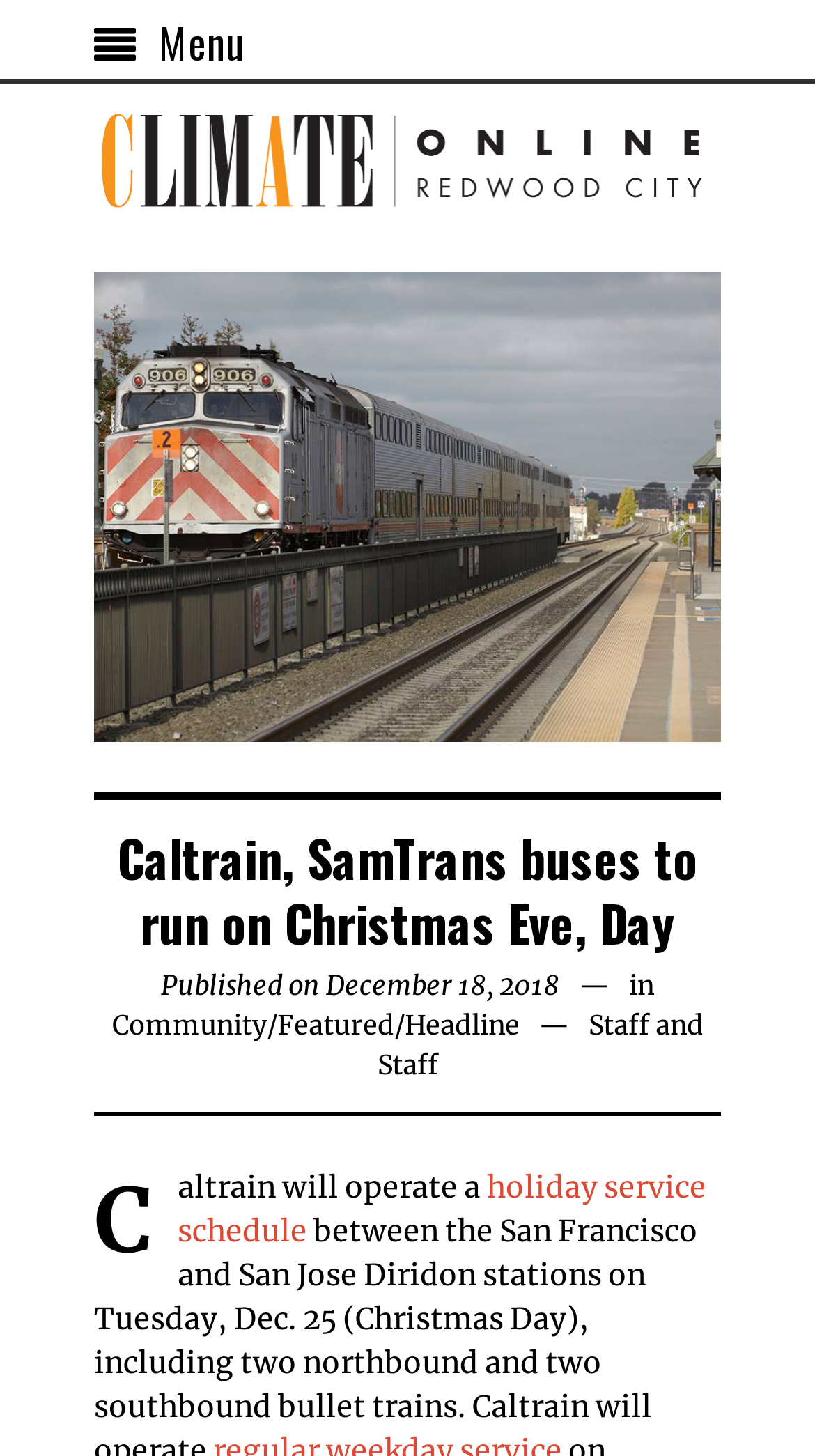Can you find the bounding box coordinates of the area I should click to execute the following instruction: "View the Featured page"?

[0.34, 0.693, 0.483, 0.715]